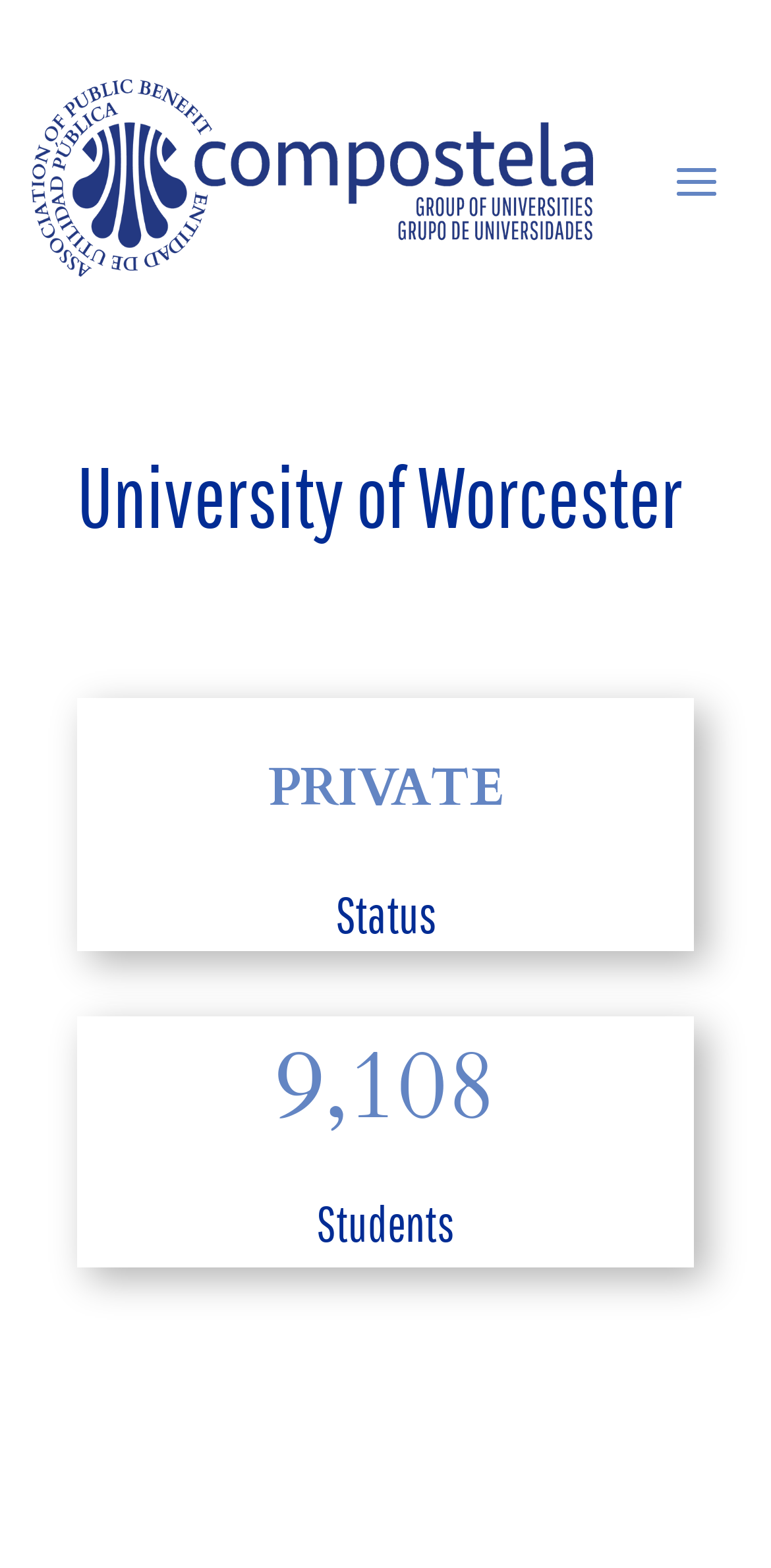Locate and extract the headline of this webpage.

University of Worcester